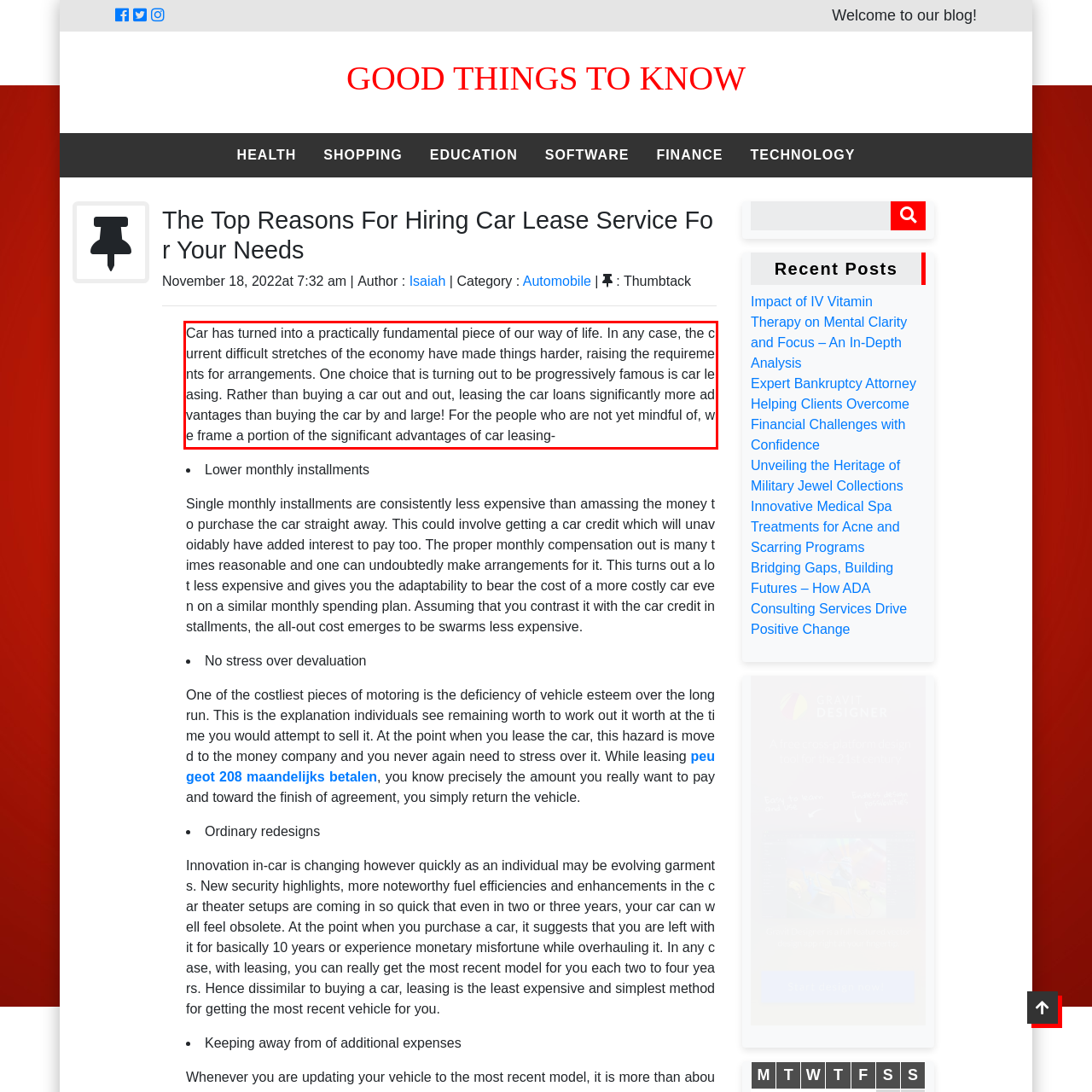Identify the red bounding box in the webpage screenshot and perform OCR to generate the text content enclosed.

Car has turned into a practically fundamental piece of our way of life. In any case, the current difficult stretches of the economy have made things harder, raising the requirements for arrangements. One choice that is turning out to be progressively famous is car leasing. Rather than buying a car out and out, leasing the car loans significantly more advantages than buying the car by and large! For the people who are not yet mindful of, we frame a portion of the significant advantages of car leasing-